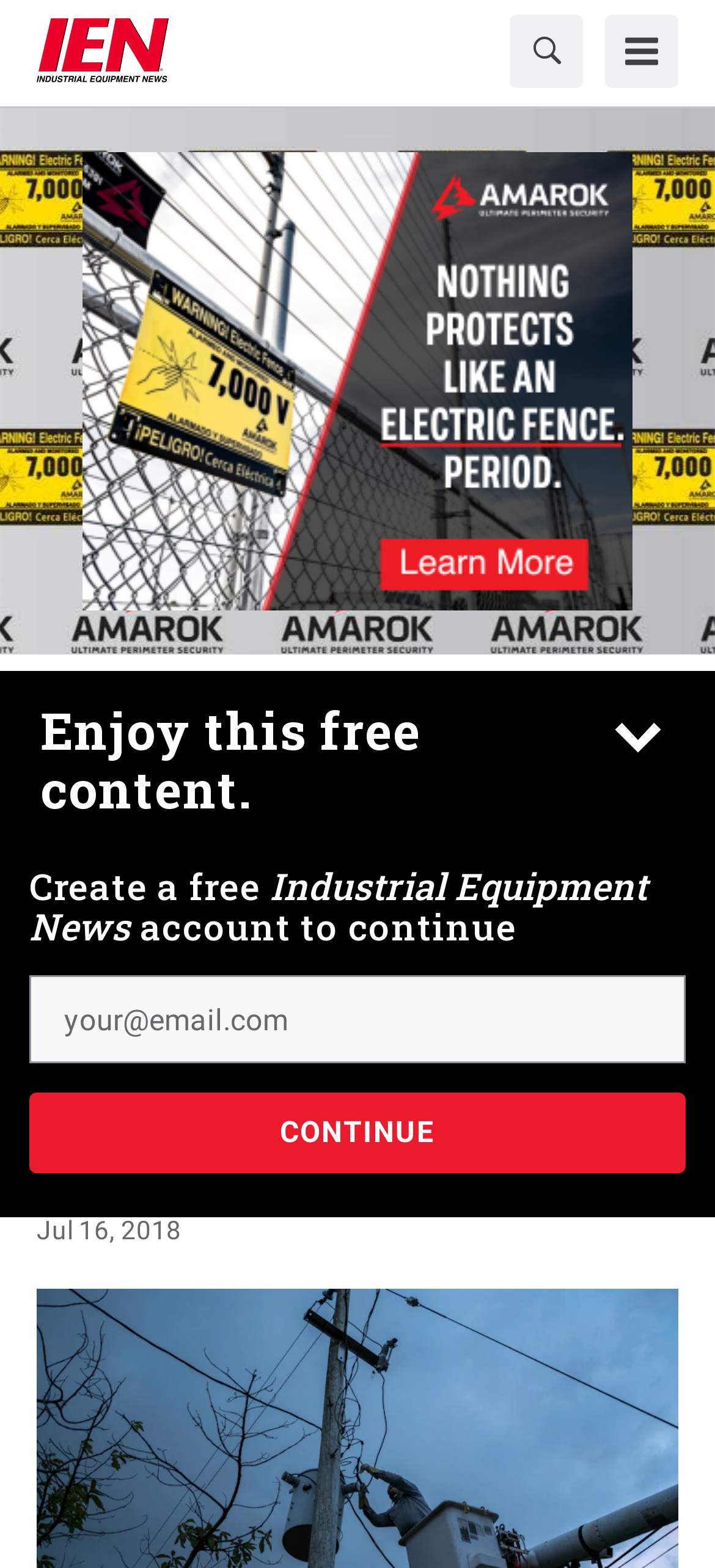Utilize the details in the image to give a detailed response to the question: Who is the author of the article?

I found this by looking at the content information section, where I saw a link with the text 'Danica Coto', which is likely the author's name.